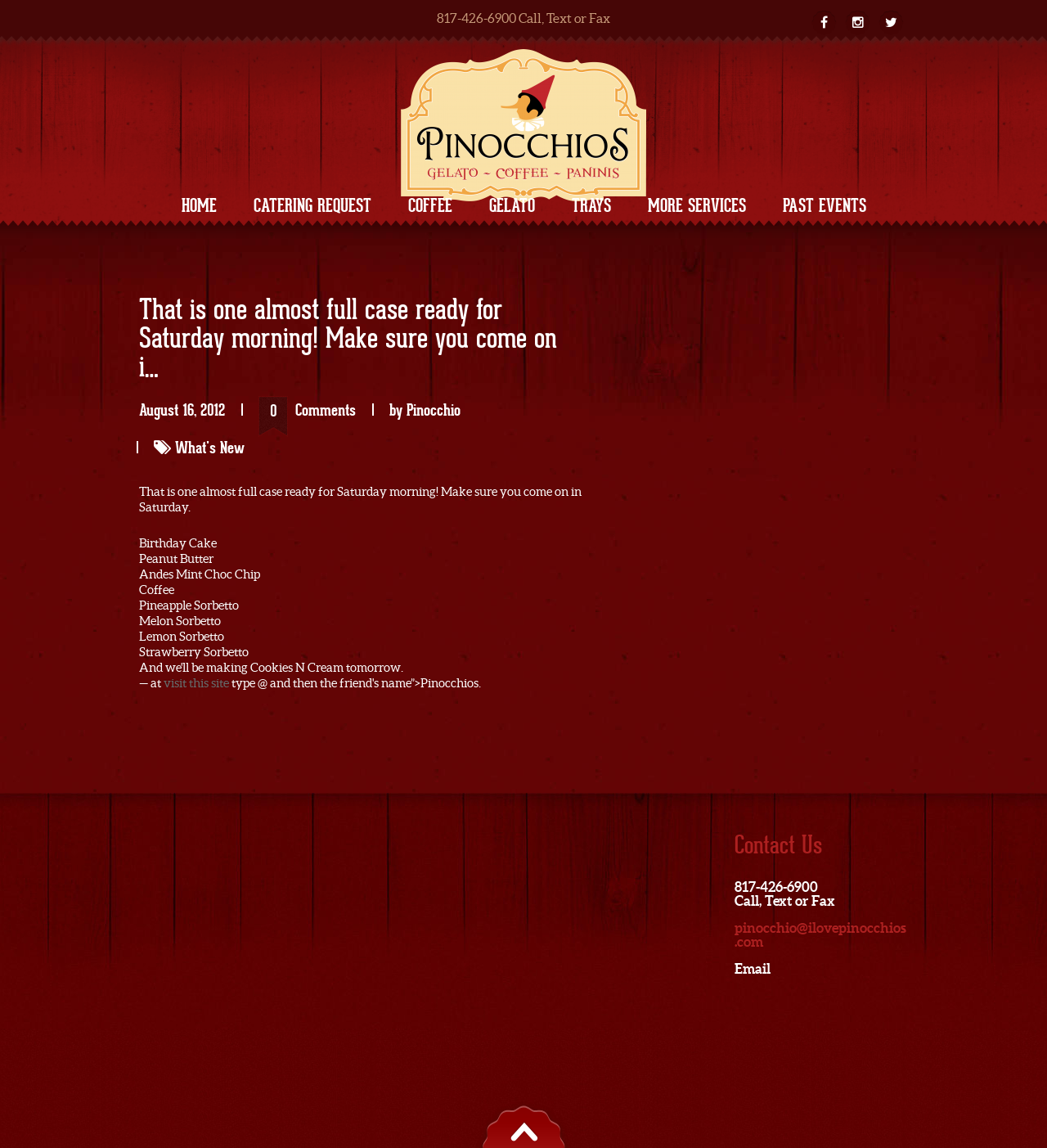Locate the bounding box coordinates of the area that needs to be clicked to fulfill the following instruction: "Send an email to Pinocchio". The coordinates should be in the format of four float numbers between 0 and 1, namely [left, top, right, bottom].

[0.701, 0.801, 0.865, 0.827]